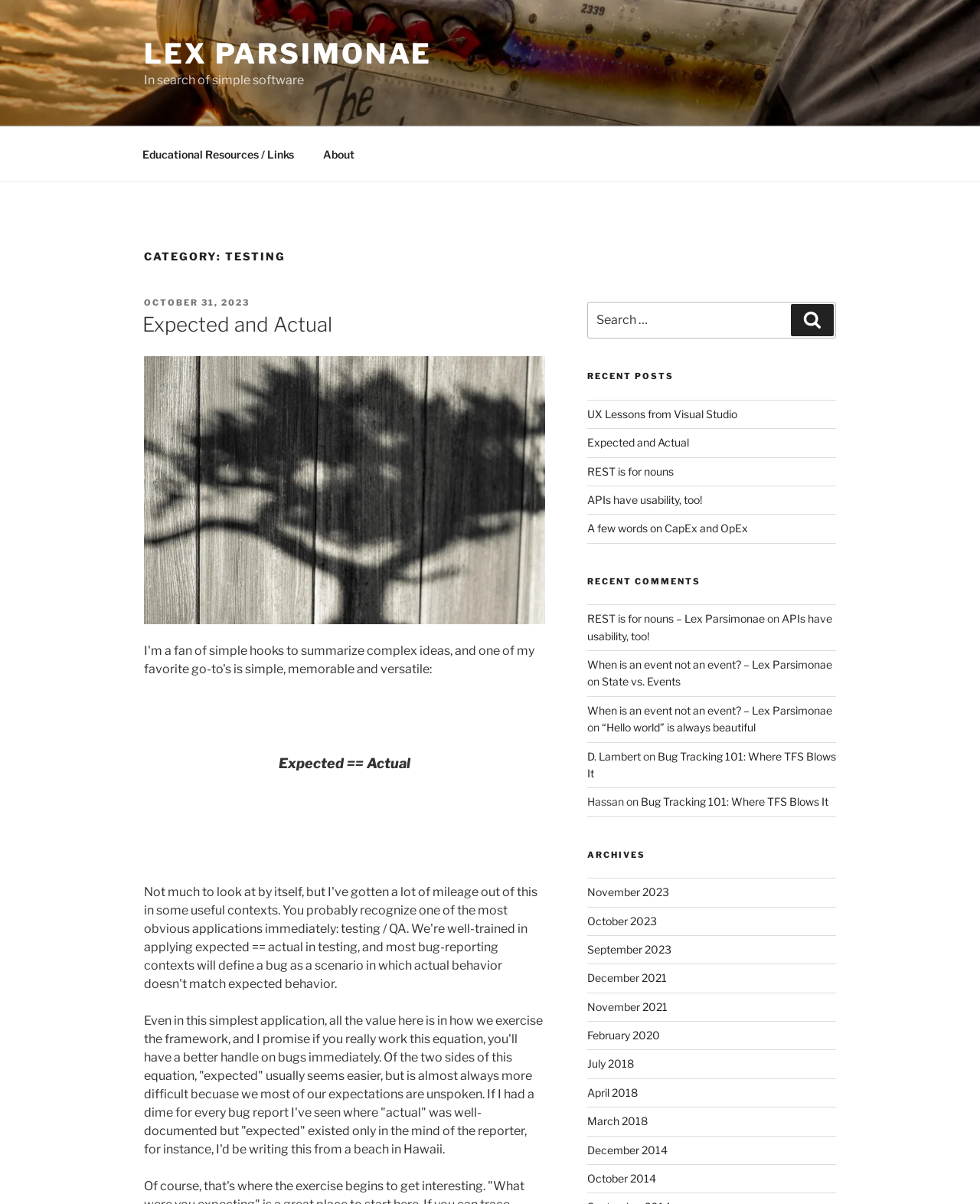What is the purpose of the search box?
Based on the screenshot, provide a one-word or short-phrase response.

To search for posts